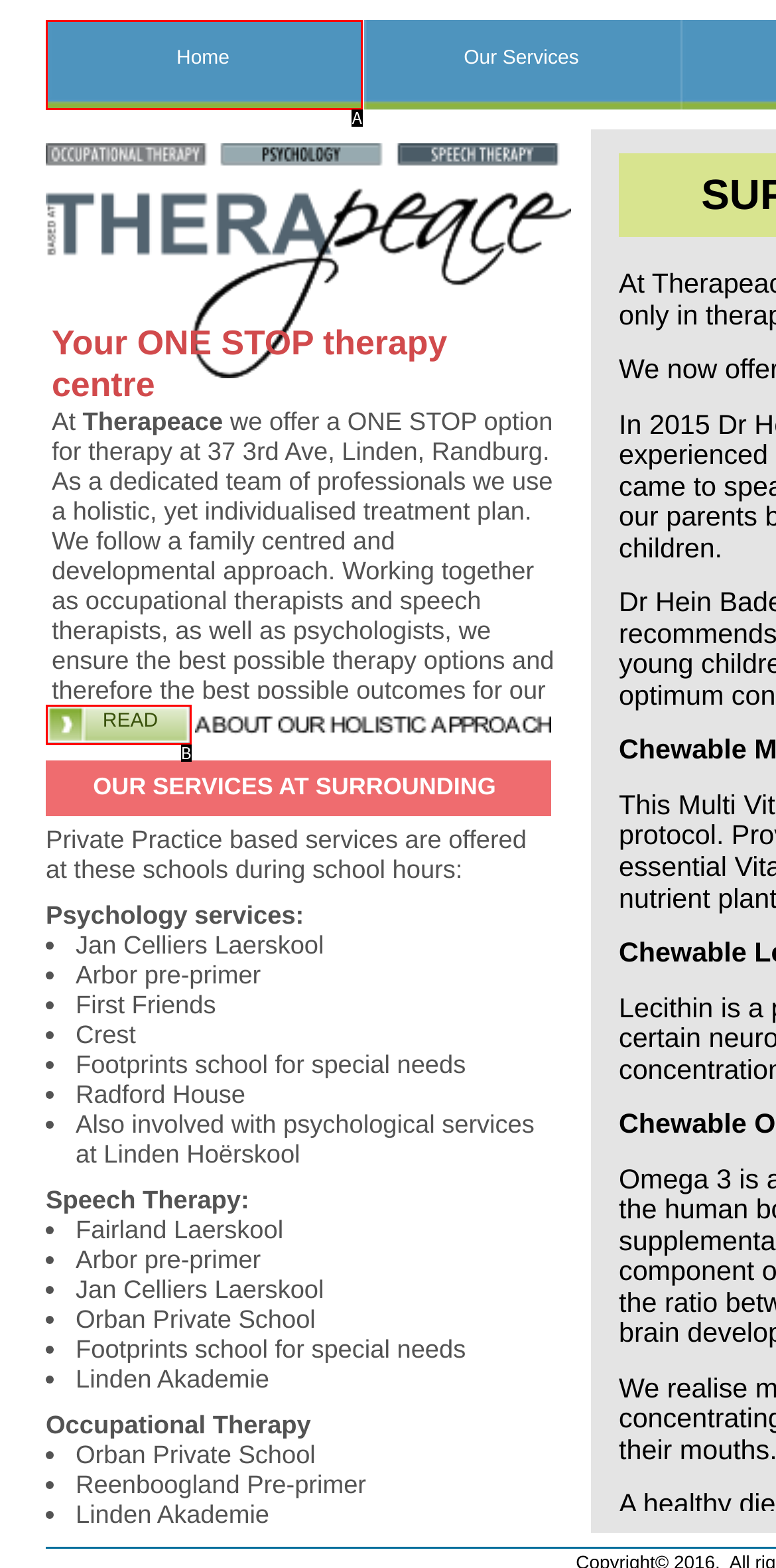Which HTML element matches the description: READ the best? Answer directly with the letter of the chosen option.

B